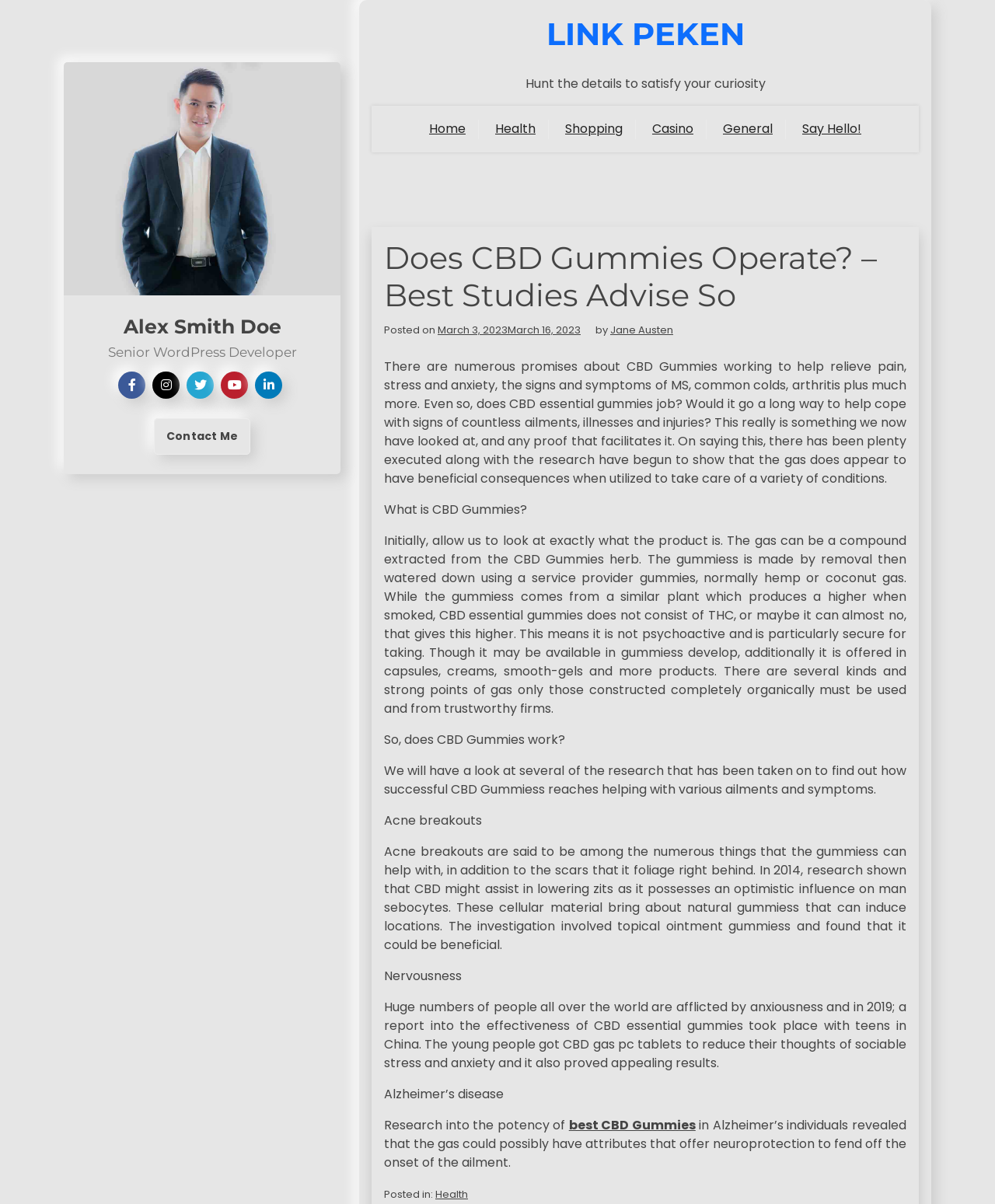Please provide a comprehensive response to the question below by analyzing the image: 
How many social media links are there?

The social media links can be found in the top-right section of the webpage. There are five links, each represented by an icon: '', '', '', '', and ''.